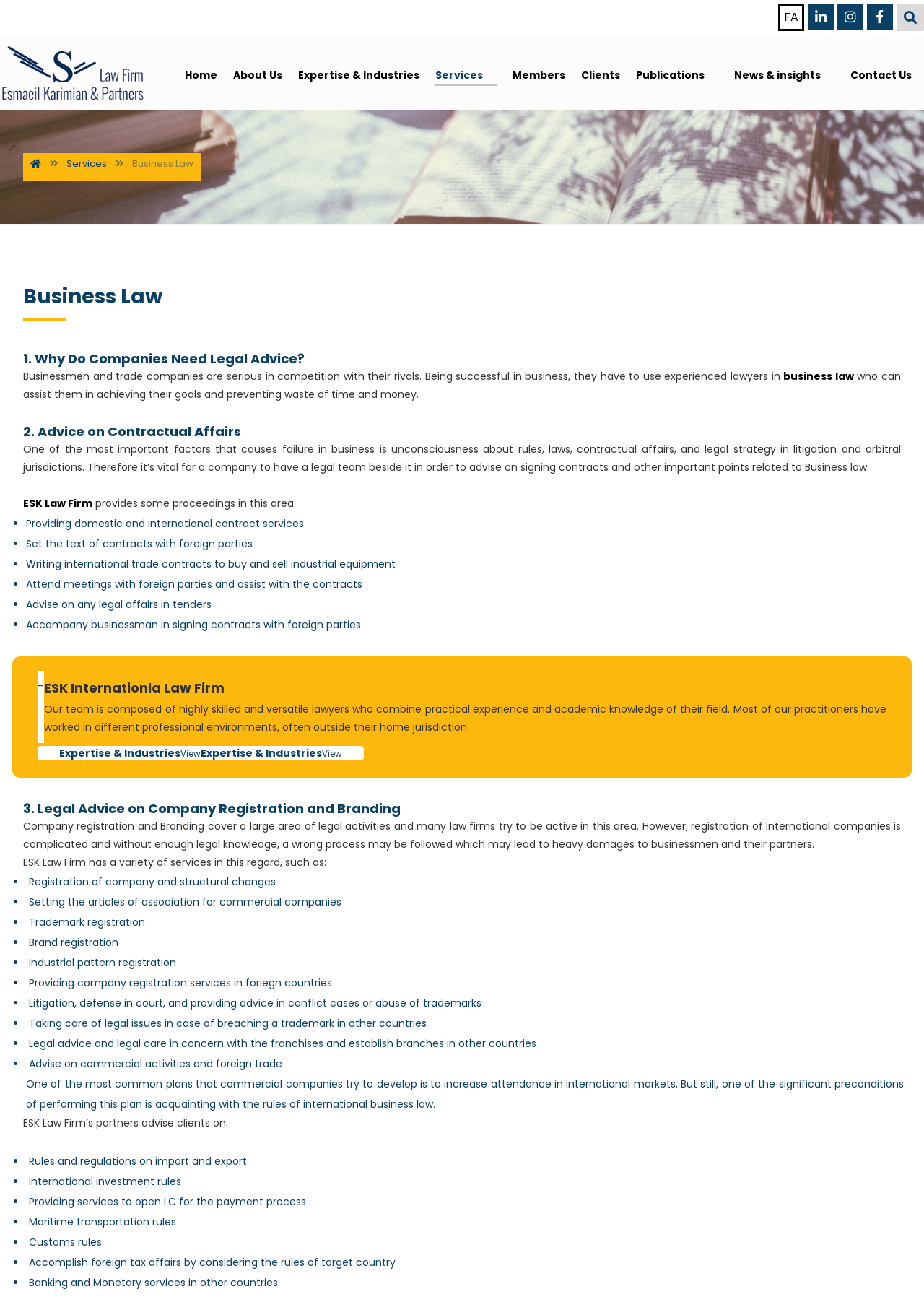Produce an extensive caption that describes everything on the webpage.

This webpage is about ESK Law Firm, a business law firm in Iran. At the top, there is a navigation menu with links to different sections of the website, including "Home", "About Us", "Expertise & Industries", "Services", "Members", "Clients", "Publications", "News & insights", and "Contact Us". Below the navigation menu, there is a section with the firm's logo, contact information, and social media links.

The main content of the webpage is divided into three sections. The first section is about the importance of legal advice for businesses, highlighting the risks and challenges of operating in a fast-paced business environment. The second section provides information about the firm's services, including advice on contractual affairs, company registration, and branding. The third section discusses the firm's expertise in international business law, including advice on commercial activities and foreign trade.

Throughout the webpage, there are several headings, paragraphs of text, and bullet points that provide more detailed information about the firm's services and expertise. There are also several links to other pages on the website, including "Expertise & Industries" and "Services". At the bottom of the webpage, there is a footer section with additional links and contact information.